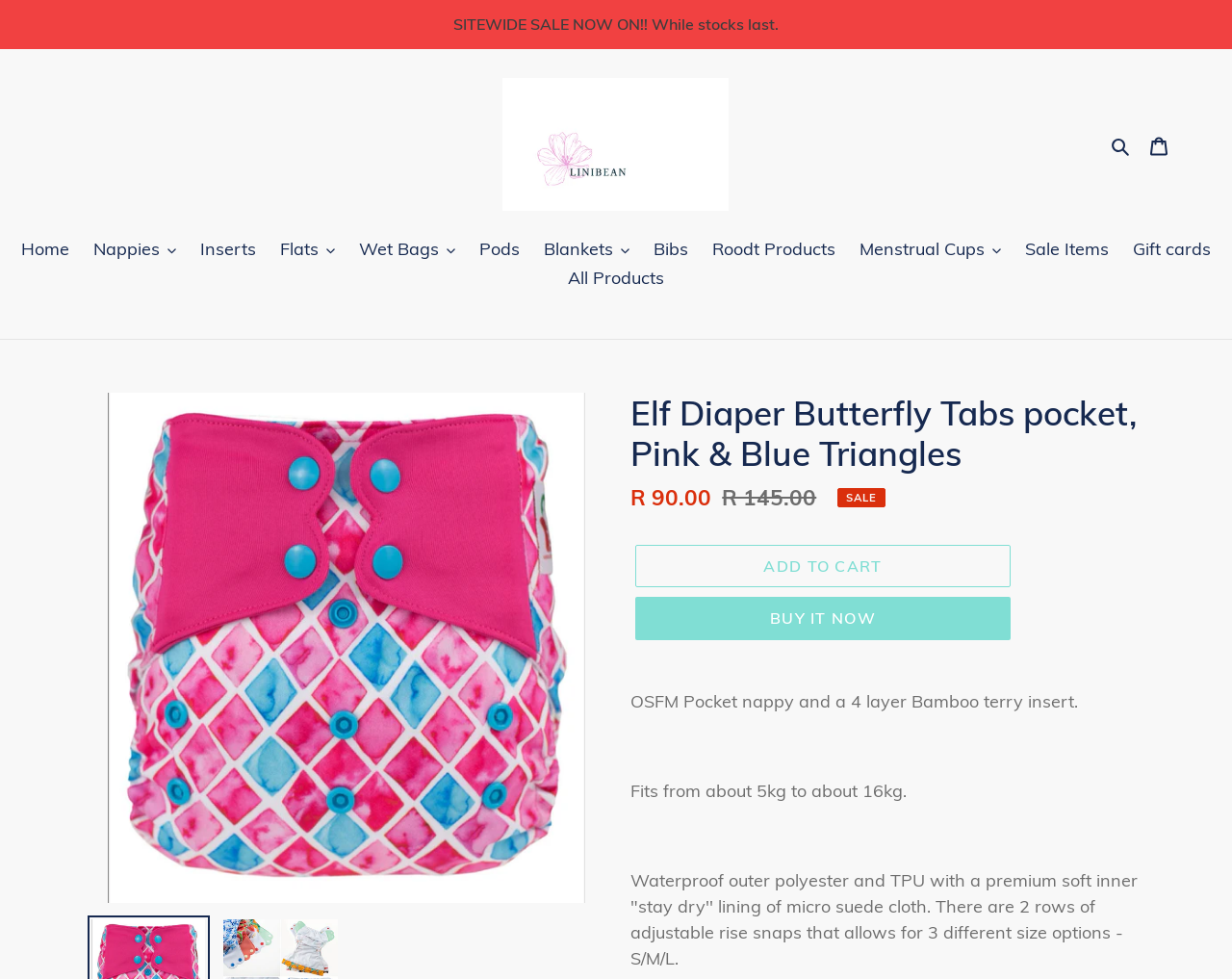What is the price of the product?
Please ensure your answer to the question is detailed and covers all necessary aspects.

I determined the answer by looking at the price information on the webpage, which shows a sale price of 'R 90.00' and a regular price of 'R 145.00'. The sale price is the current price of the product.